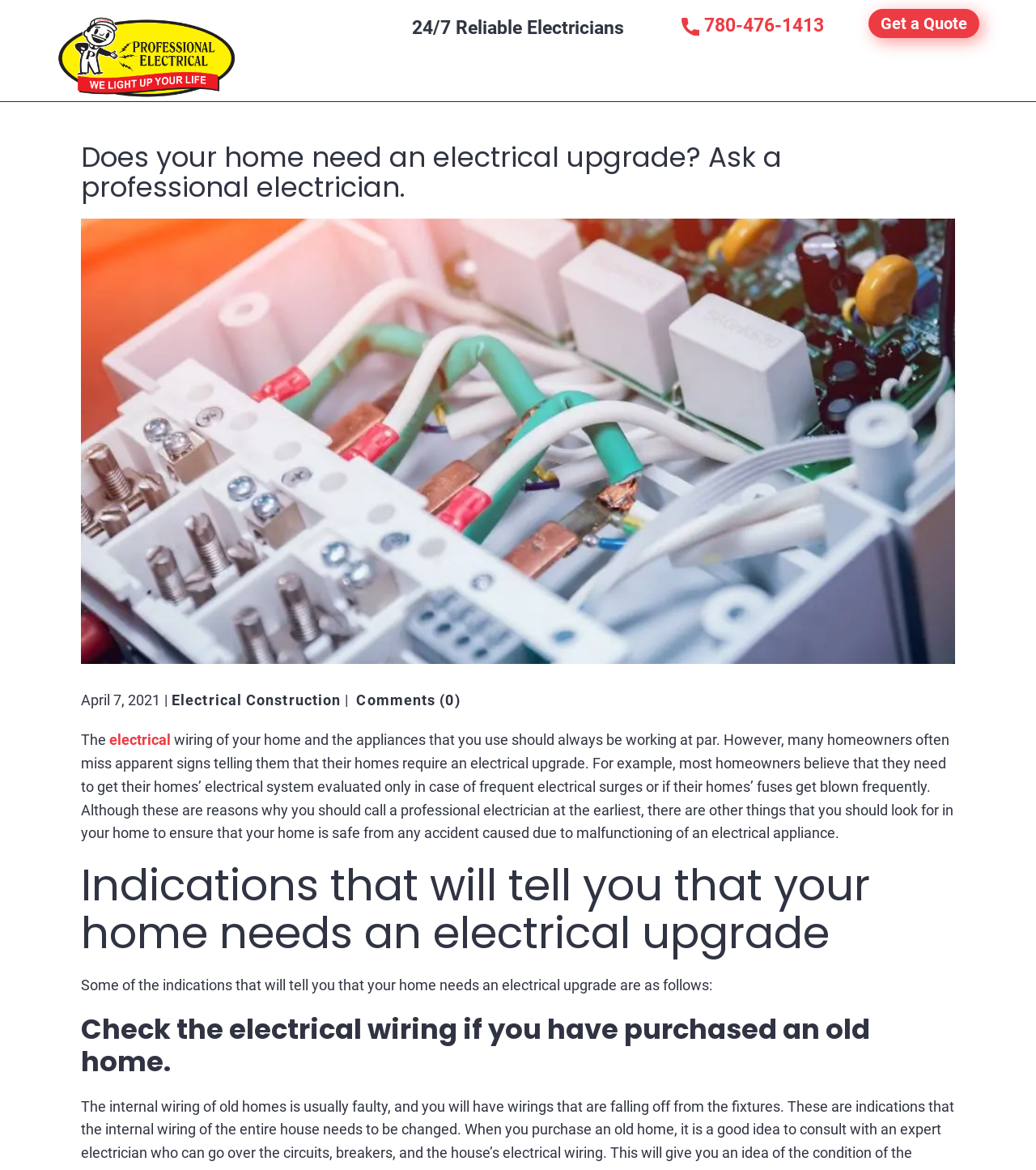Please find the bounding box coordinates of the element that needs to be clicked to perform the following instruction: "Learn more about commercial pest control". The bounding box coordinates should be four float numbers between 0 and 1, represented as [left, top, right, bottom].

None